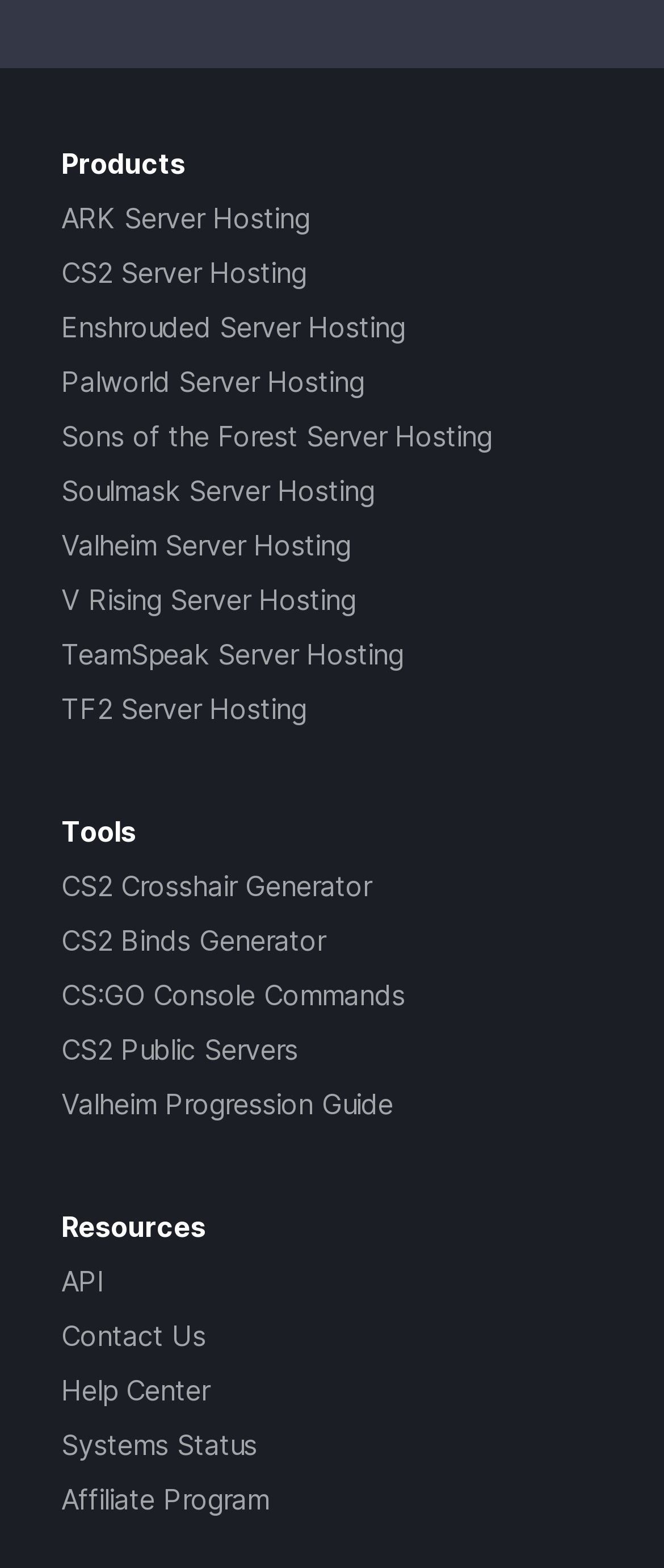Locate the bounding box coordinates of the element's region that should be clicked to carry out the following instruction: "Check Valheim Progression Guide". The coordinates need to be four float numbers between 0 and 1, i.e., [left, top, right, bottom].

[0.092, 0.693, 0.592, 0.715]